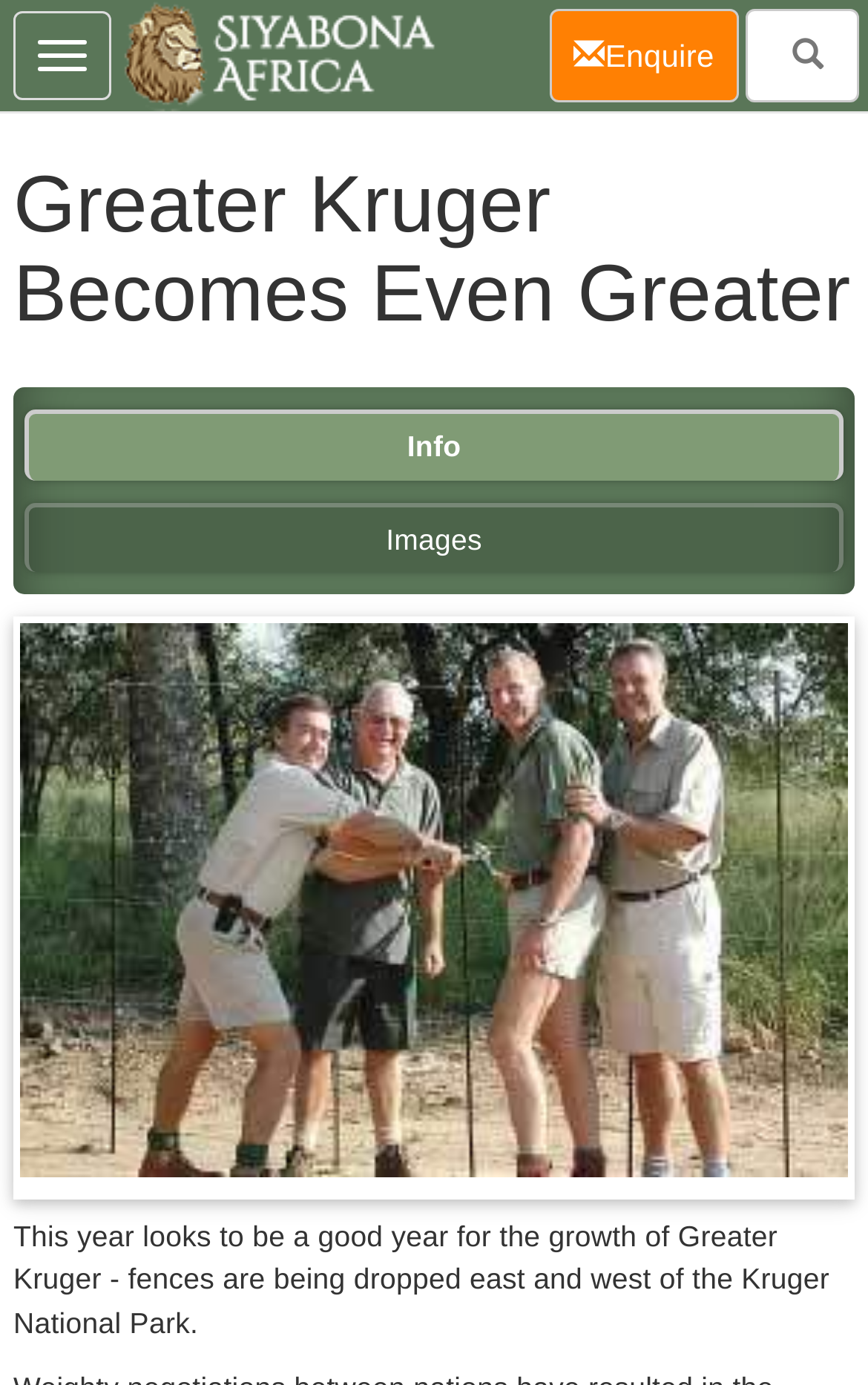Given the element description "Menu" in the screenshot, predict the bounding box coordinates of that UI element.

None